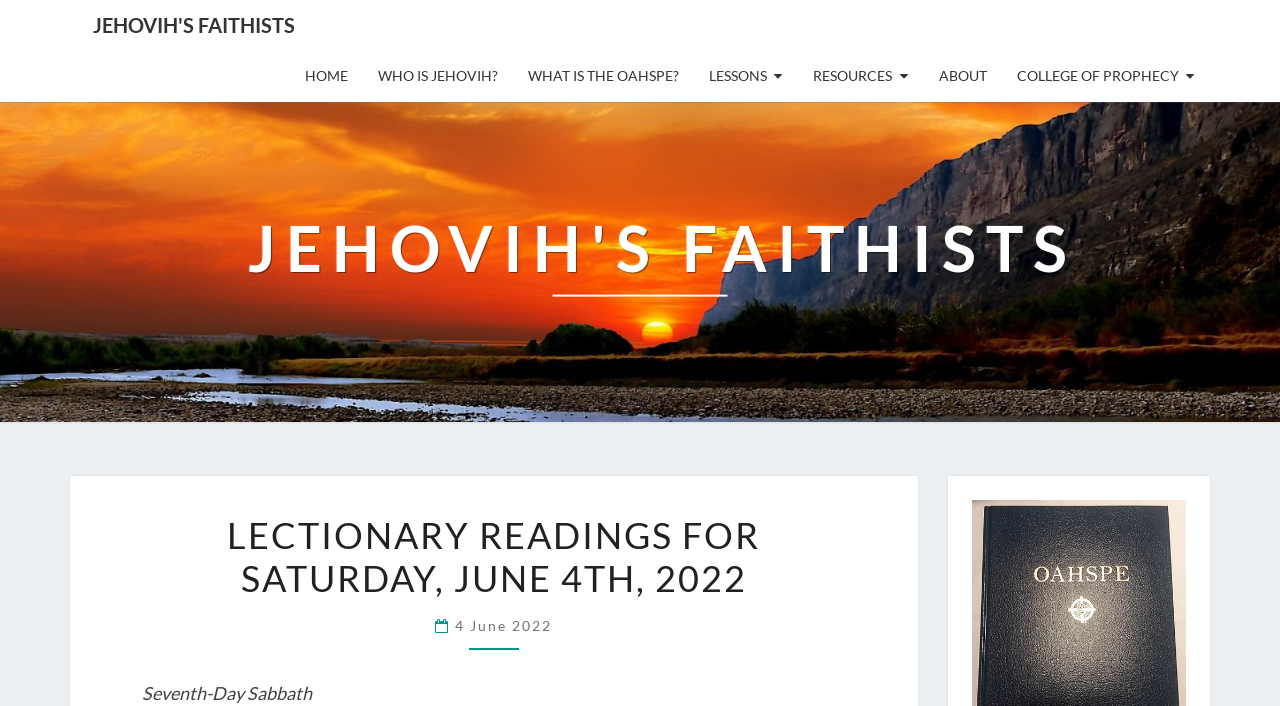Describe every aspect of the webpage comprehensively.

The webpage is about Lectionary Readings for Saturday, June 4th, 2022, specifically for Jehovih's Faithists. At the top, there is a row of links, including "HOME", "WHO IS JEHOVIH?", "WHAT IS THE OAHSPE?", "LESSONS", "RESOURCES", "ABOUT", and "COLLEGE OF PROPHECY". Below this row, there is a large heading that reads "JEHOVIH'S FAITHISTS".

The main content of the page is divided into sections. The first section has a heading that reads "LECTIONARY READINGS FOR SATURDAY, JUNE 4TH, 2022" and a subheading that reads "4 June 2022". Below this, there is a link to the date "4 June 2022". The second section has a heading that reads "Seventh-Day Sabbath".

There are two identical links to "JEHOVIH'S FAITHISTS" at the top and middle of the page. The top link is part of the row of links, while the middle link is a separate element.